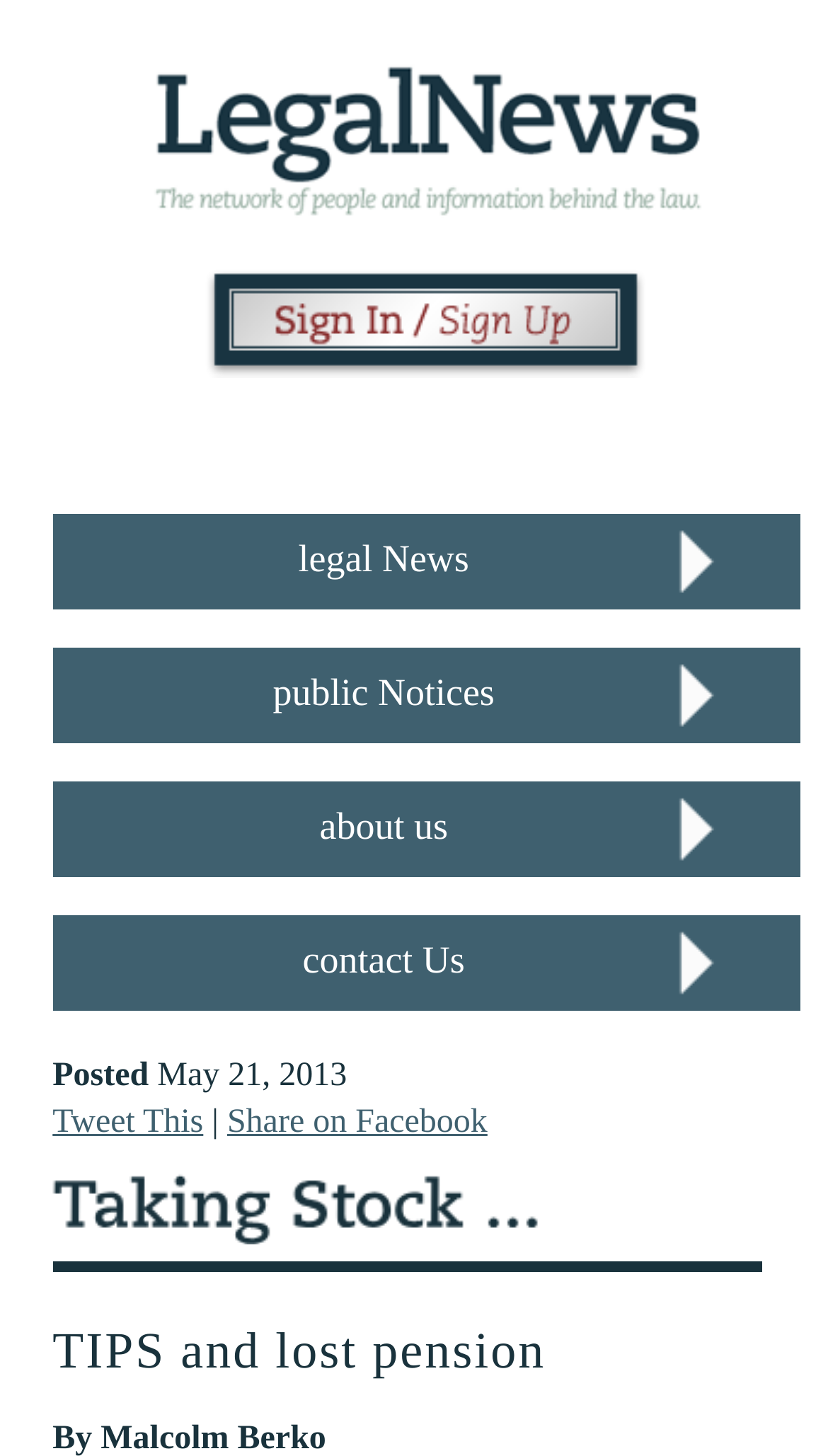What is the purpose of the images on this webpage?
Answer the question based on the image using a single word or a brief phrase.

Decoration